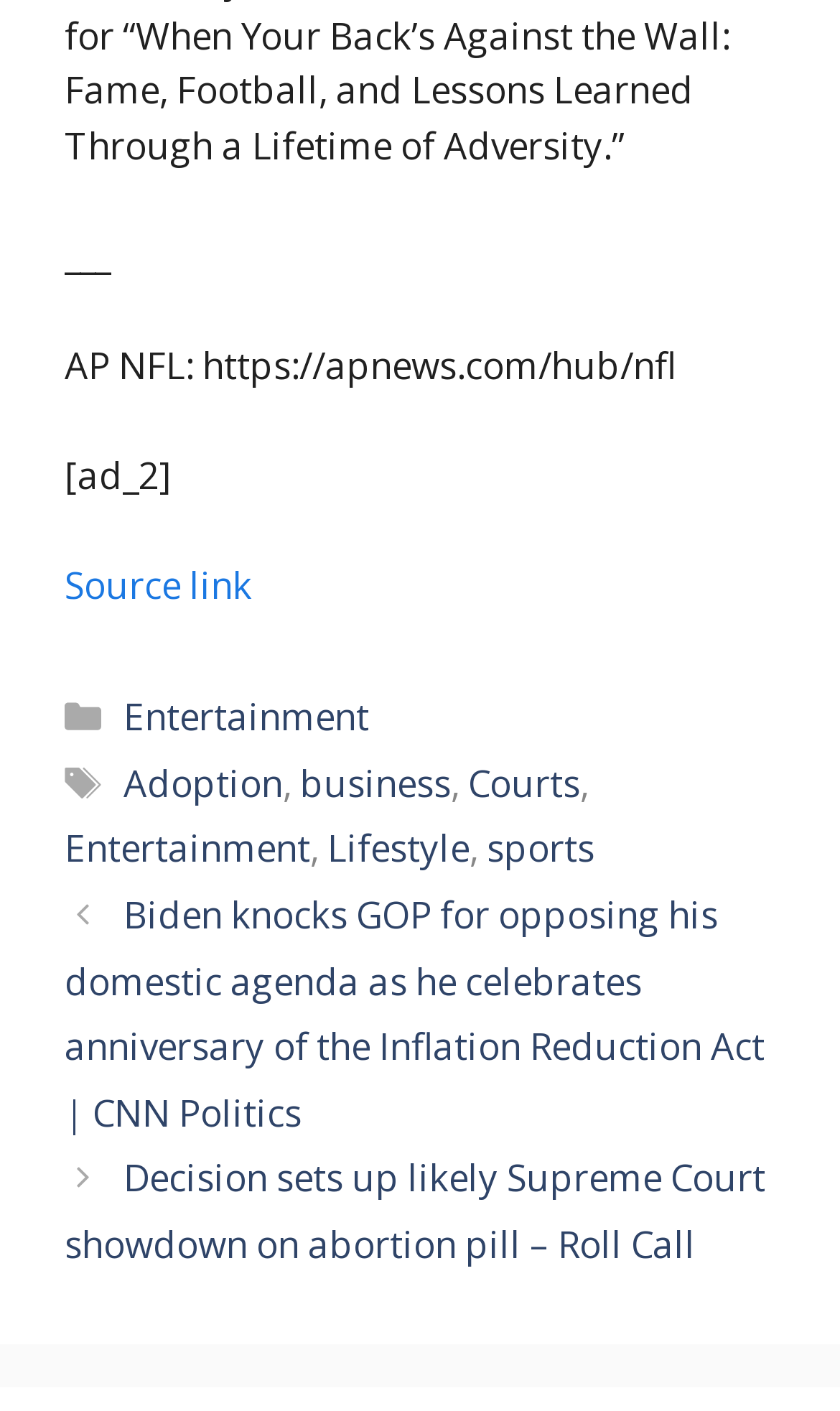Determine the bounding box coordinates of the area to click in order to meet this instruction: "Visit the 'Source link'".

[0.077, 0.396, 0.3, 0.432]